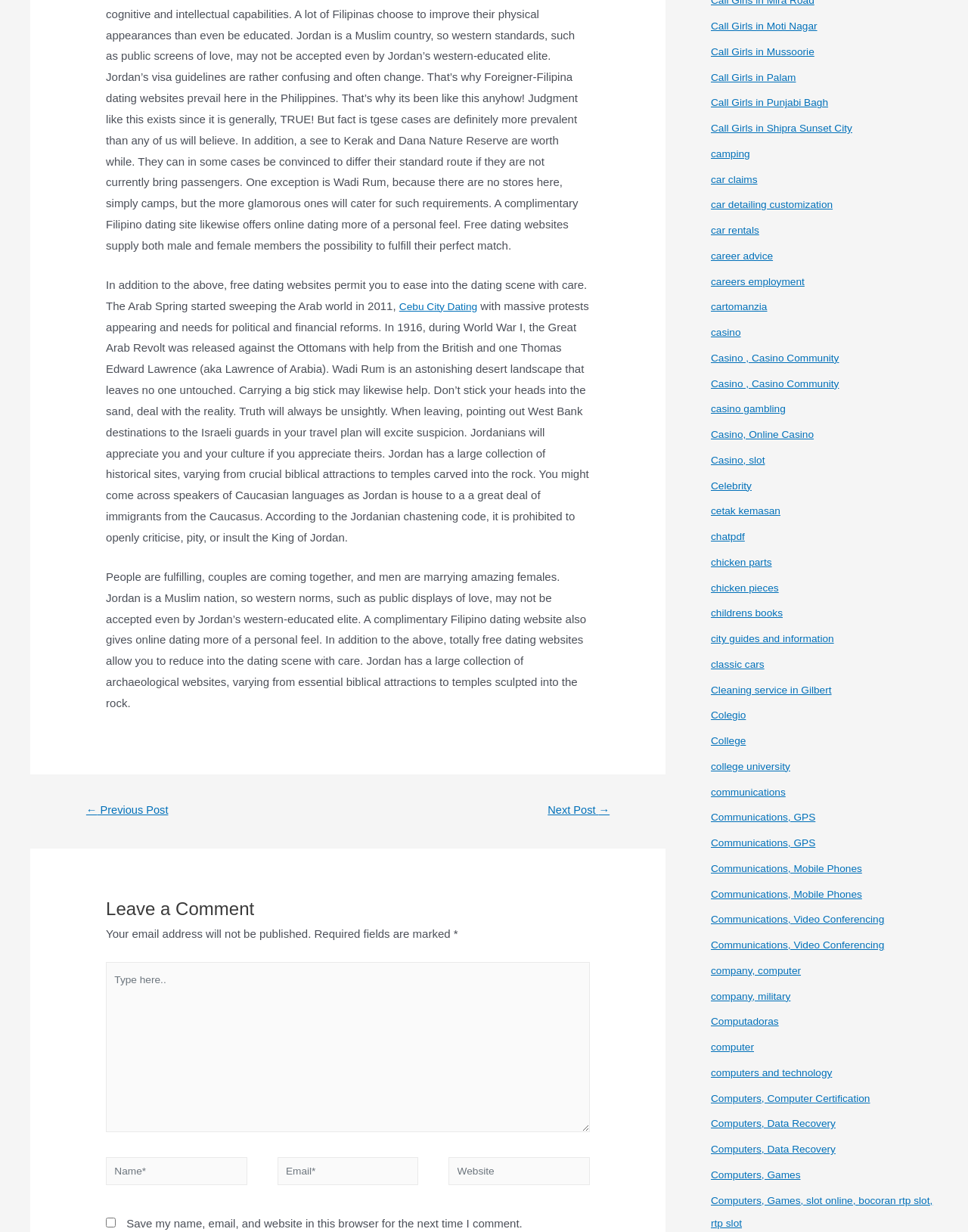What is the advice given for dating in Jordan?
Analyze the screenshot and provide a detailed answer to the question.

The article suggests that when dating in Jordan, it is important to be respectful of the local culture and customs, such as avoiding public displays of love, which may not be accepted even by the western-educated elite.